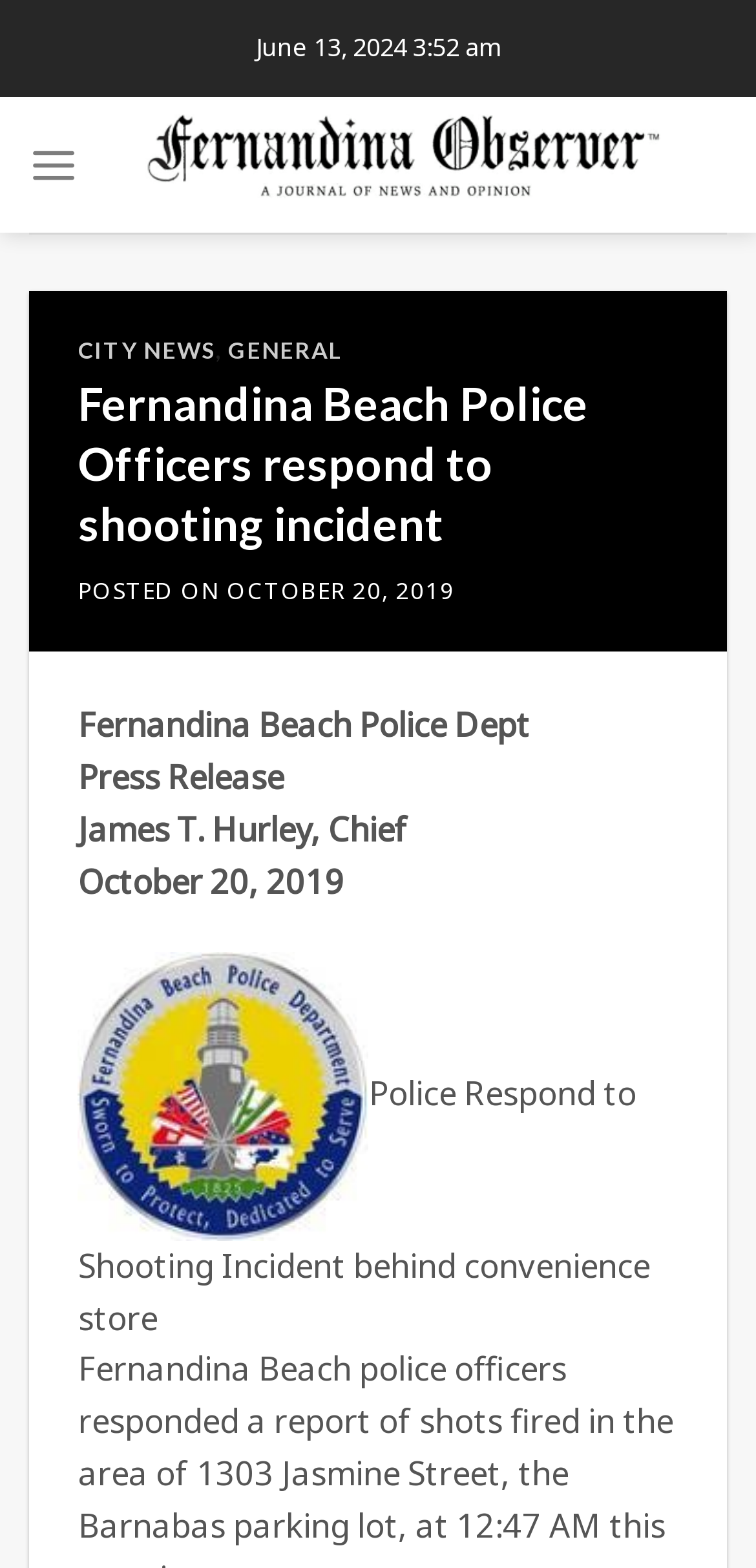Generate the text content of the main heading of the webpage.

Fernandina Beach Police Officers respond to shooting incident